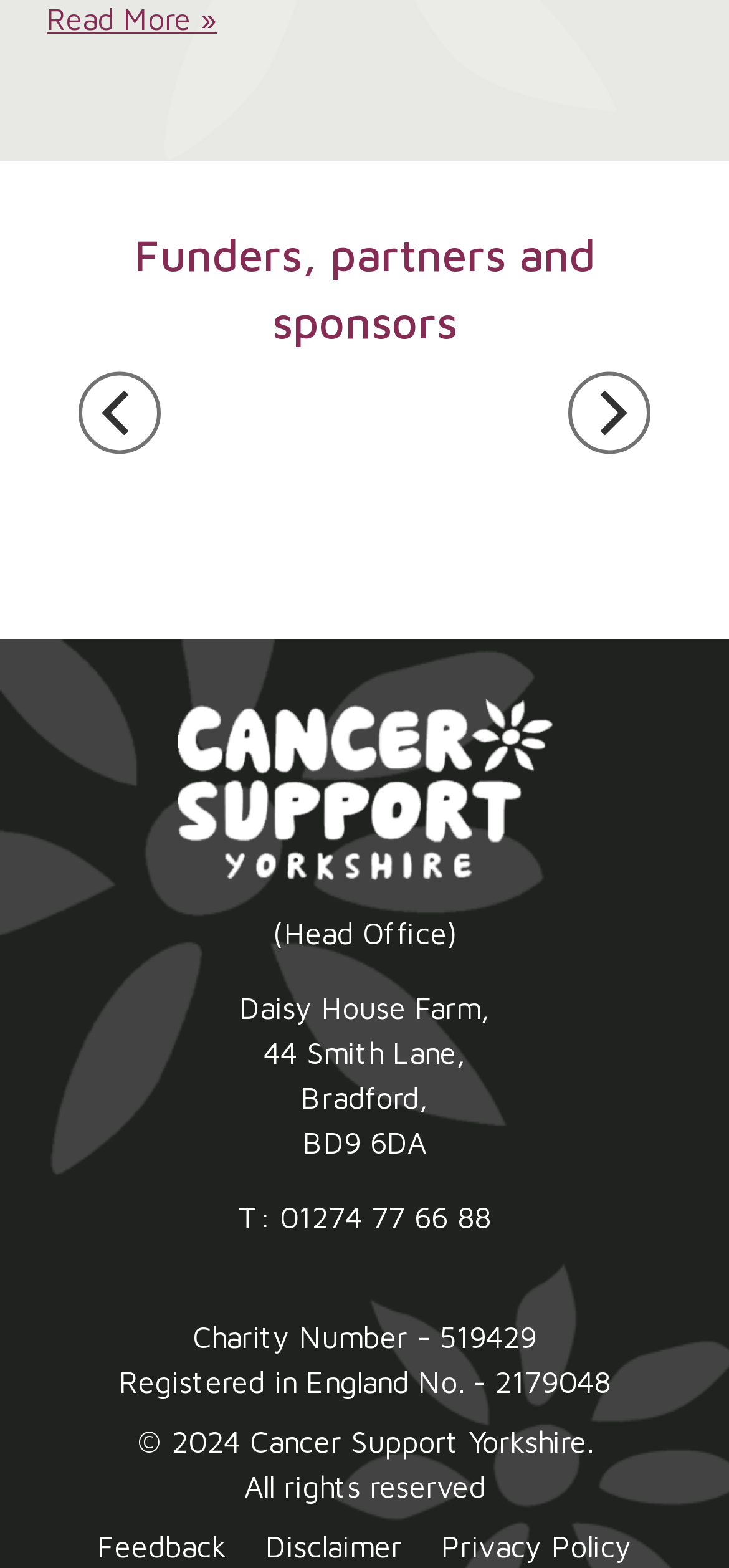What is the name of the charity?
Answer the question with a single word or phrase, referring to the image.

Cancer Support Yorkshire